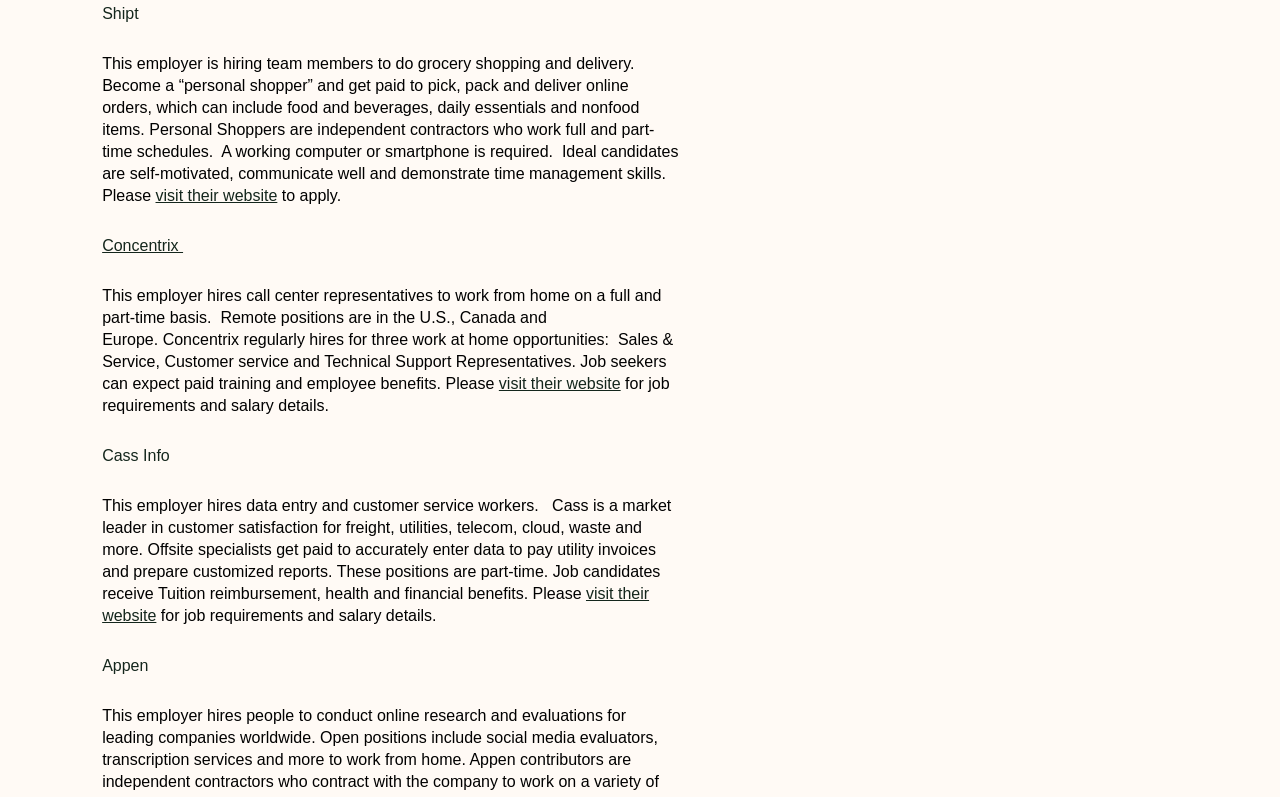Given the description: "Cass Info", determine the bounding box coordinates of the UI element. The coordinates should be formatted as four float numbers between 0 and 1, [left, top, right, bottom].

[0.08, 0.561, 0.133, 0.582]